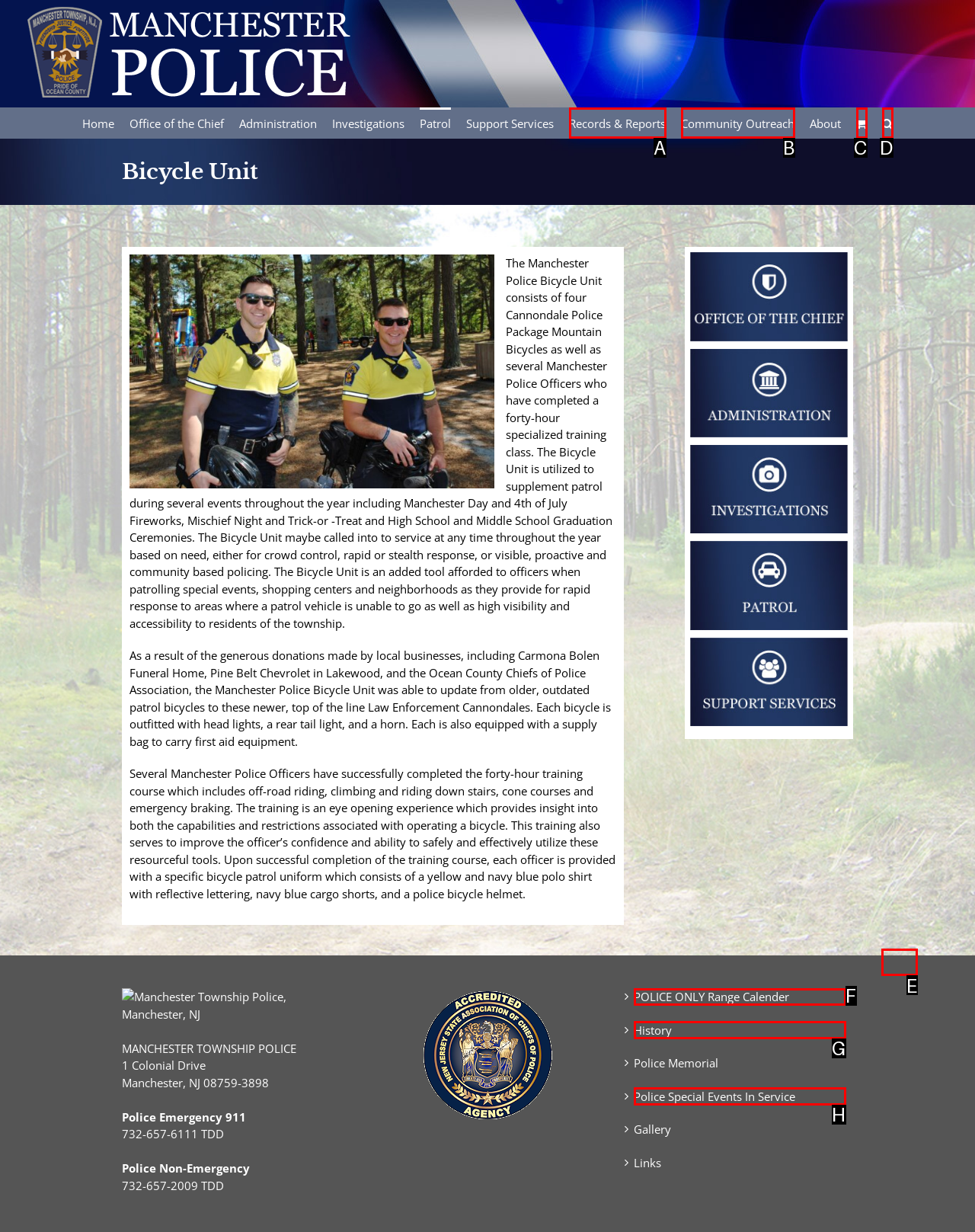Identify the appropriate choice to fulfill this task: Go to the top of the page
Respond with the letter corresponding to the correct option.

E